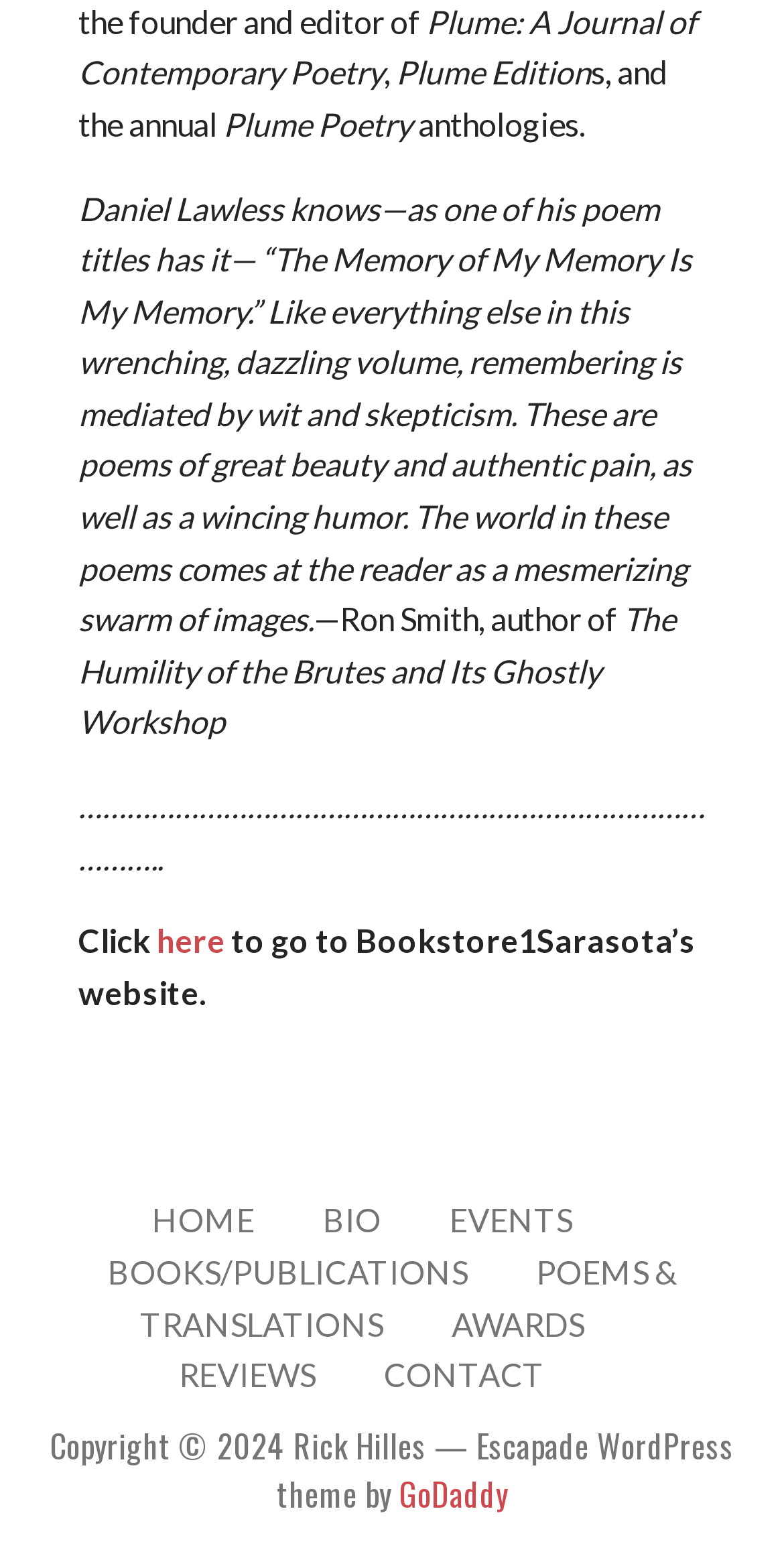What is the name of the journal?
Look at the image and respond with a one-word or short-phrase answer.

Plume